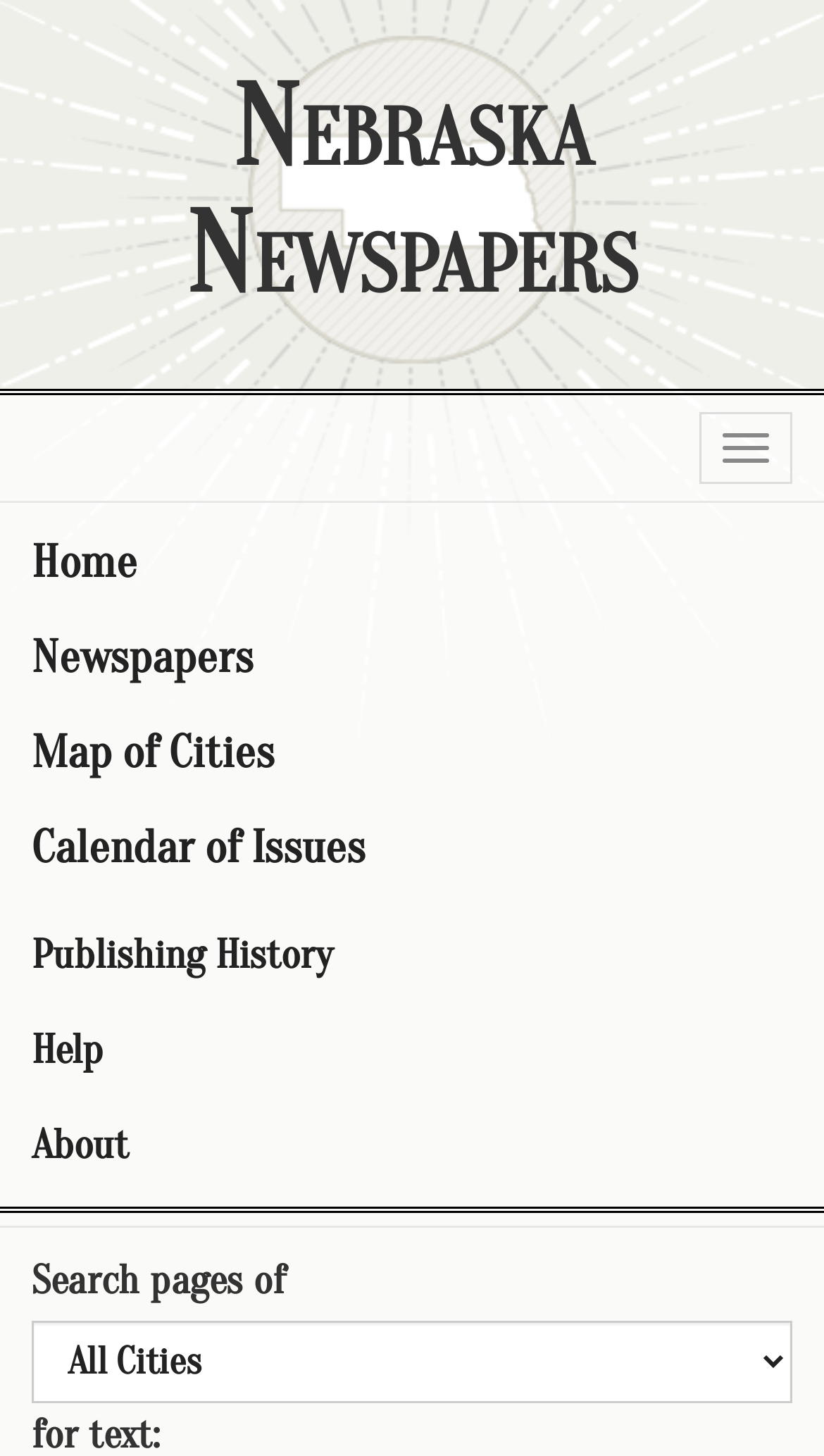Please identify the bounding box coordinates of the element that needs to be clicked to execute the following command: "Go to Home". Provide the bounding box using four float numbers between 0 and 1, formatted as [left, top, right, bottom].

[0.0, 0.354, 1.0, 0.419]